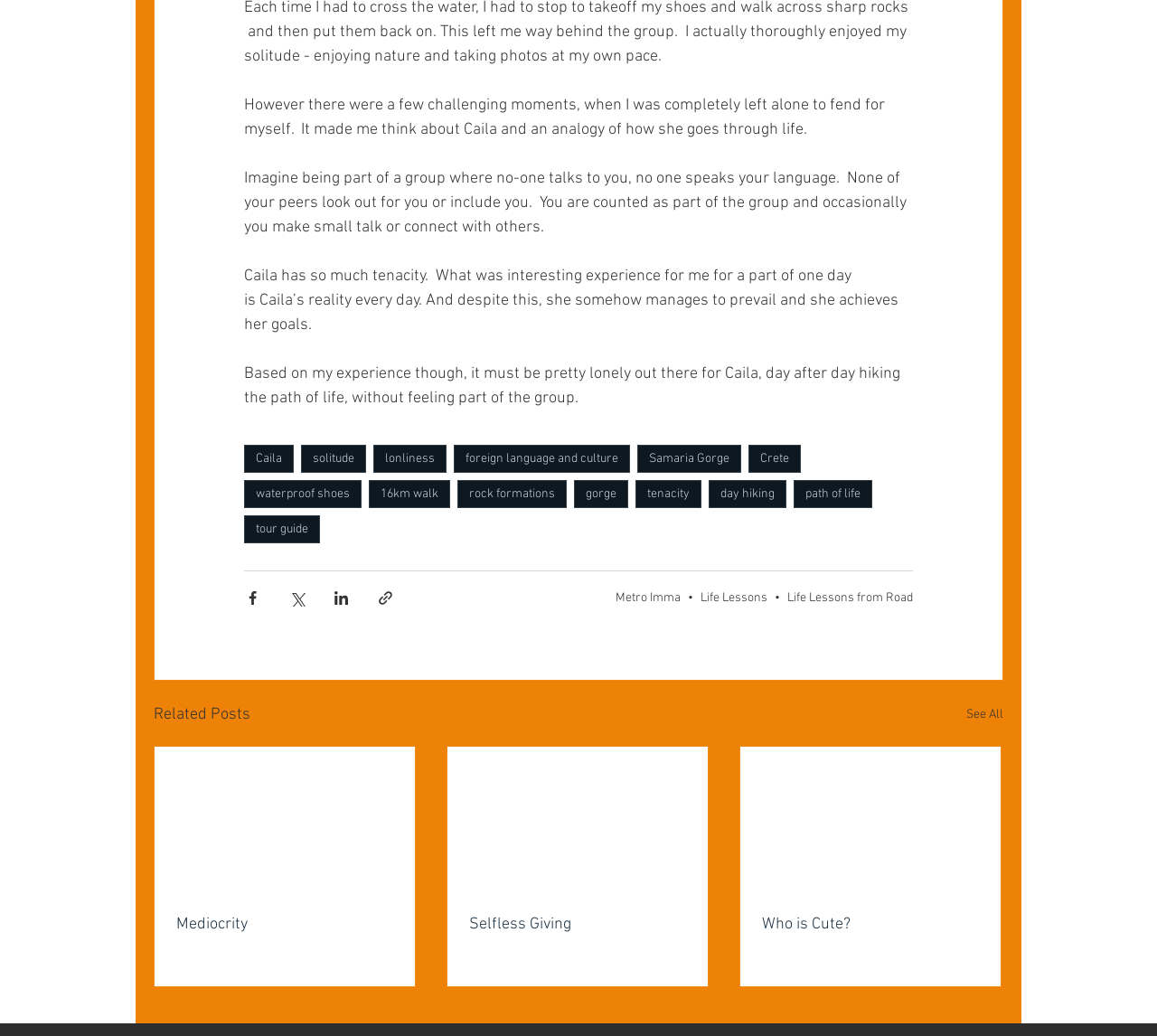What is the purpose of the buttons at the bottom of the page?
Using the image provided, answer with just one word or phrase.

To share the article